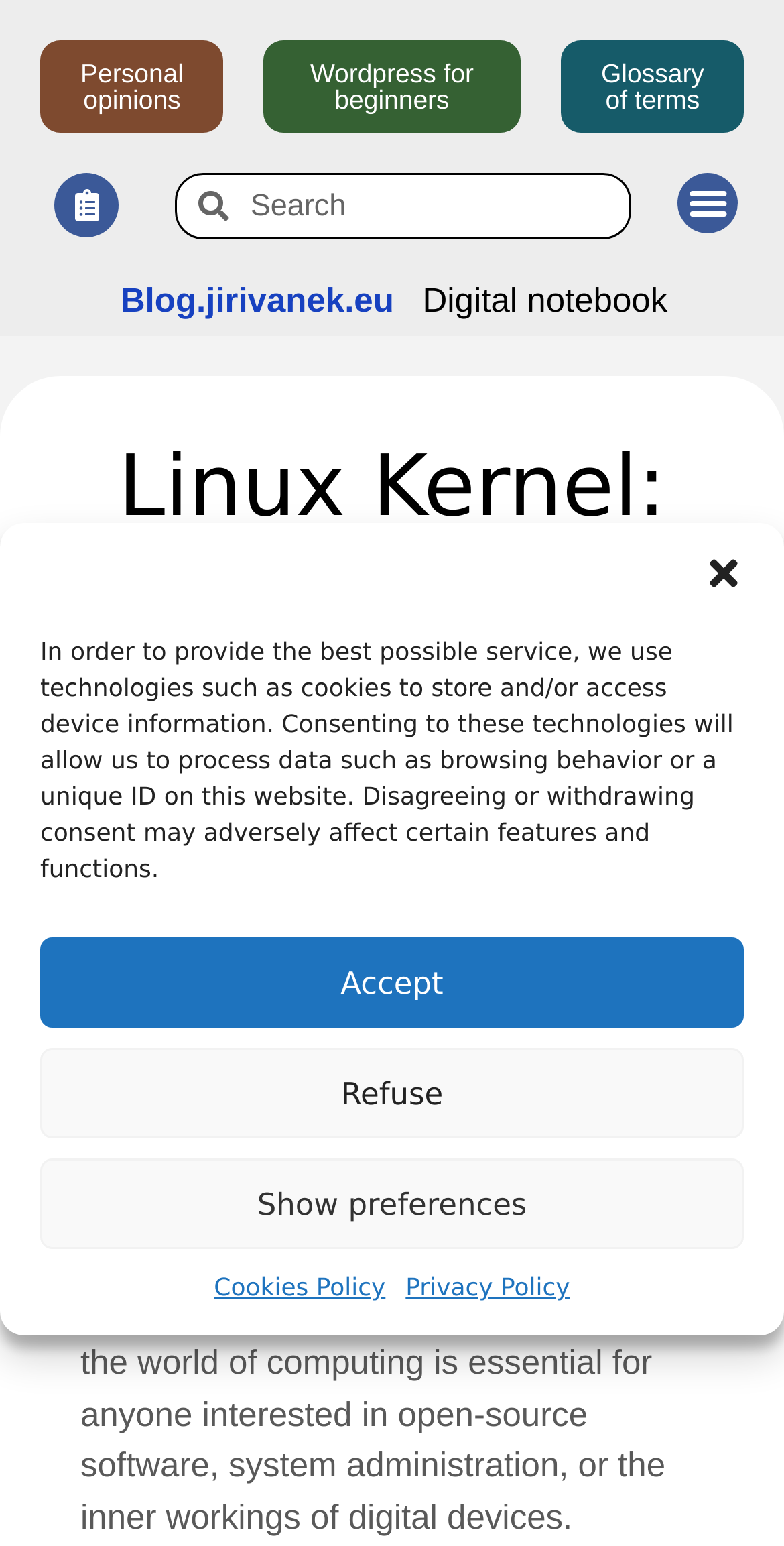Respond to the following question with a brief word or phrase:
How many buttons are in the cookie consent dialog?

4